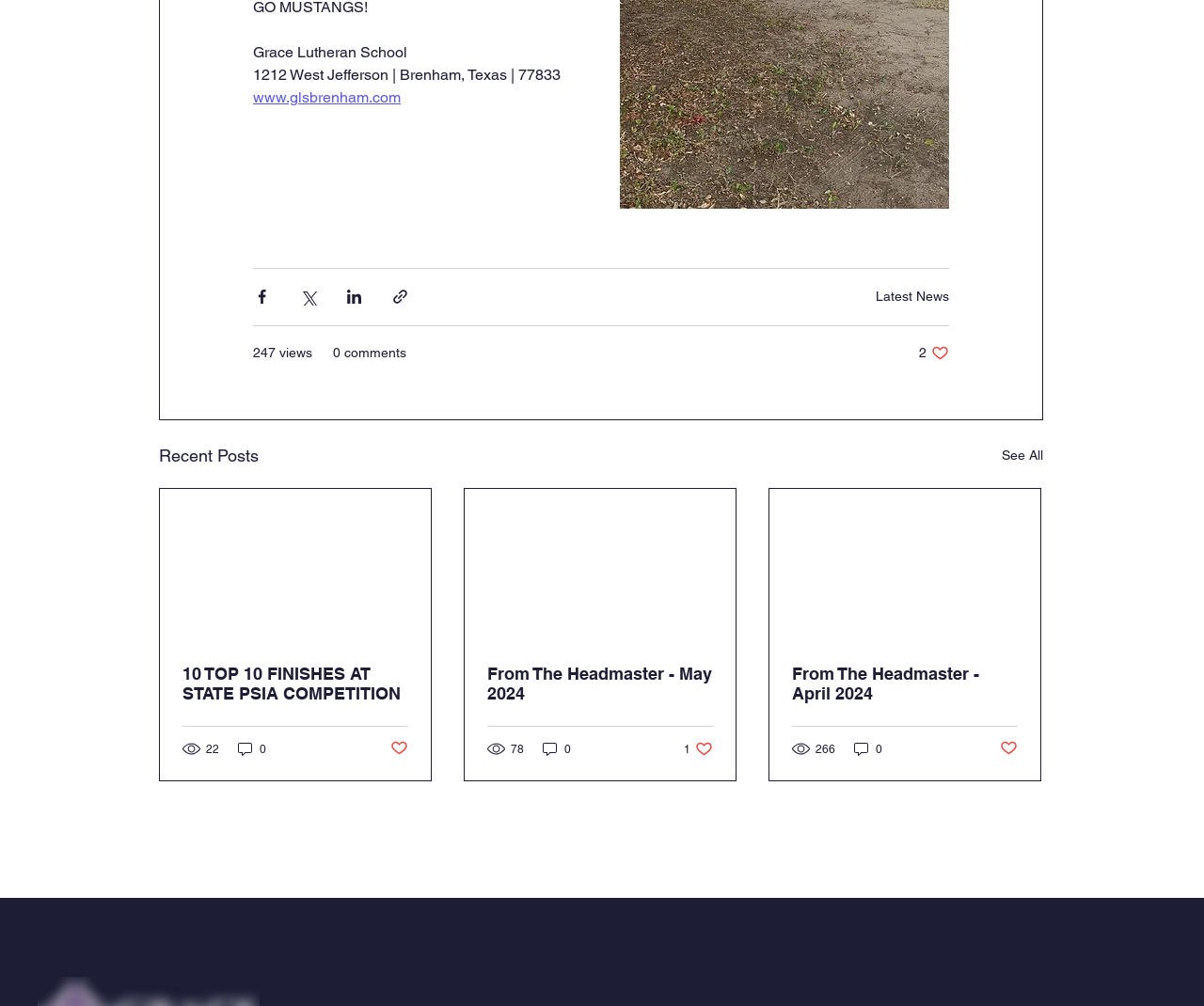What is the address of the institution?
Give a thorough and detailed response to the question.

The address of the institution can be found at the top of the webpage, where it is written in a static text element as '1212 West Jefferson | Brenham, Texas | 77833'.